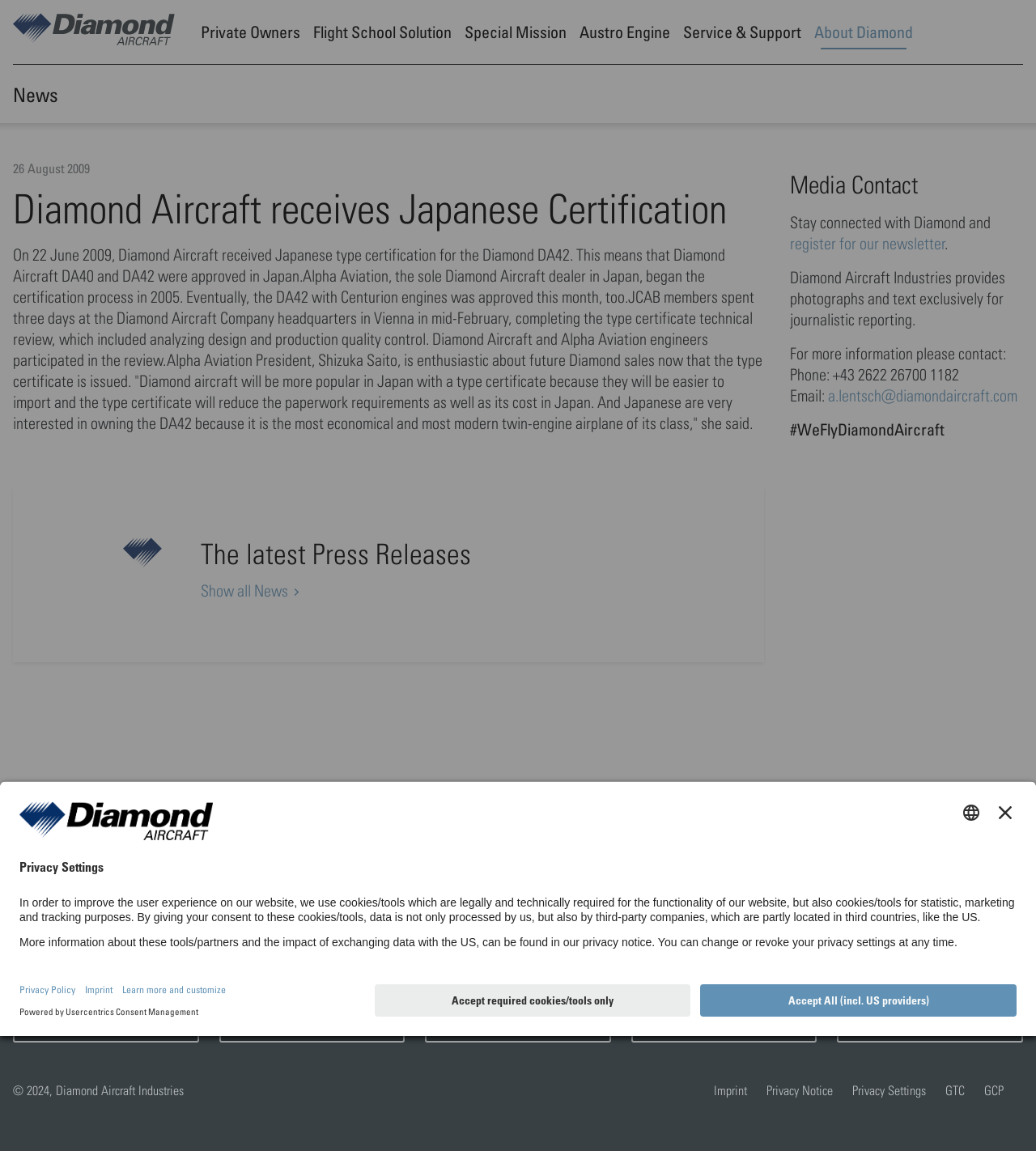Determine the bounding box coordinates of the clickable area required to perform the following instruction: "Read more about 'Self-determination Law: Selbstbestimmungsgesetz'". The coordinates should be represented as four float numbers between 0 and 1: [left, top, right, bottom].

None